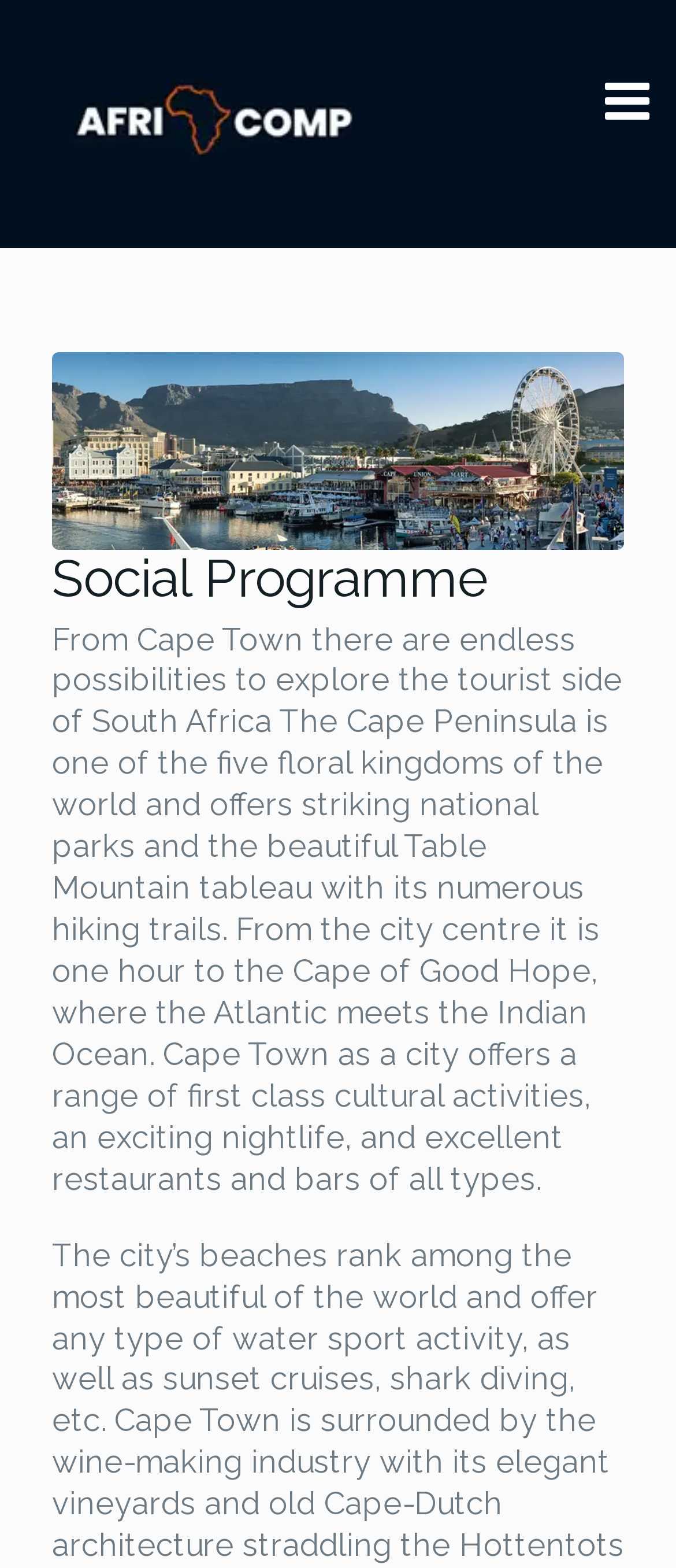Find the bounding box coordinates for the UI element whose description is: "parent_node: ABOUT". The coordinates should be four float numbers between 0 and 1, in the format [left, top, right, bottom].

[0.895, 0.048, 0.962, 0.082]